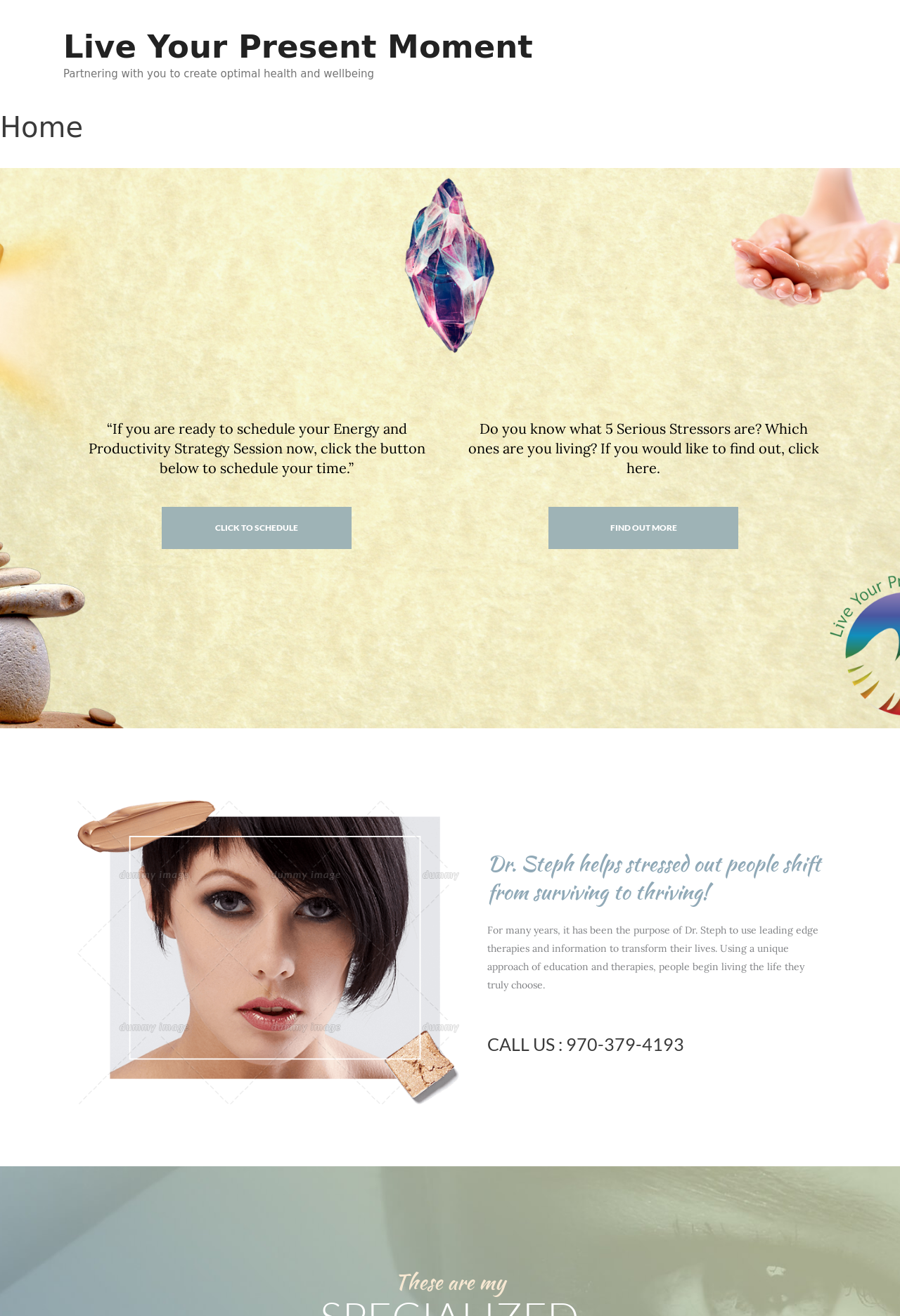Based on what you see in the screenshot, provide a thorough answer to this question: What is the phone number to call?

The phone number to call is mentioned in the heading 'CALL US : 970-379-4193', which is located at the bottom of the webpage.